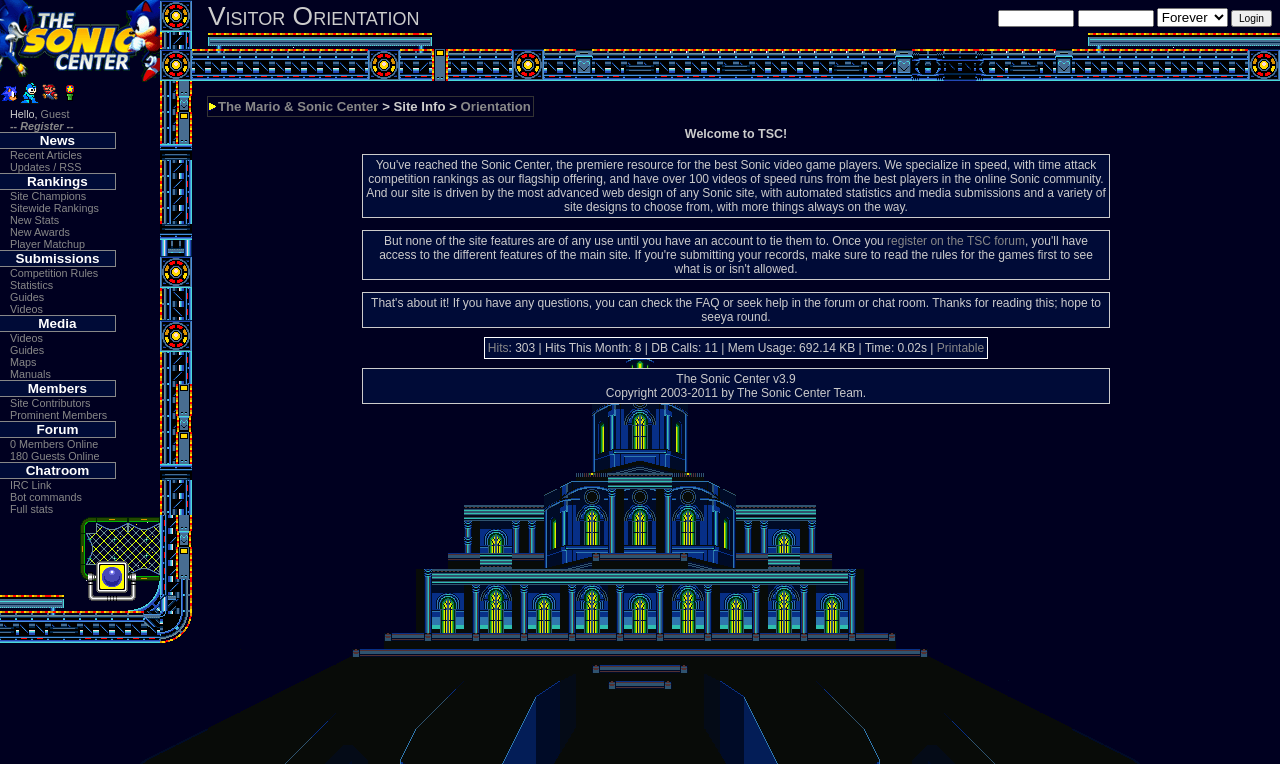Bounding box coordinates are given in the format (top-left x, top-left y, bottom-right x, bottom-right y). All values should be floating point numbers between 0 and 1. Provide the bounding box coordinate for the UI element described as: register on the TSC forum

[0.693, 0.306, 0.801, 0.324]